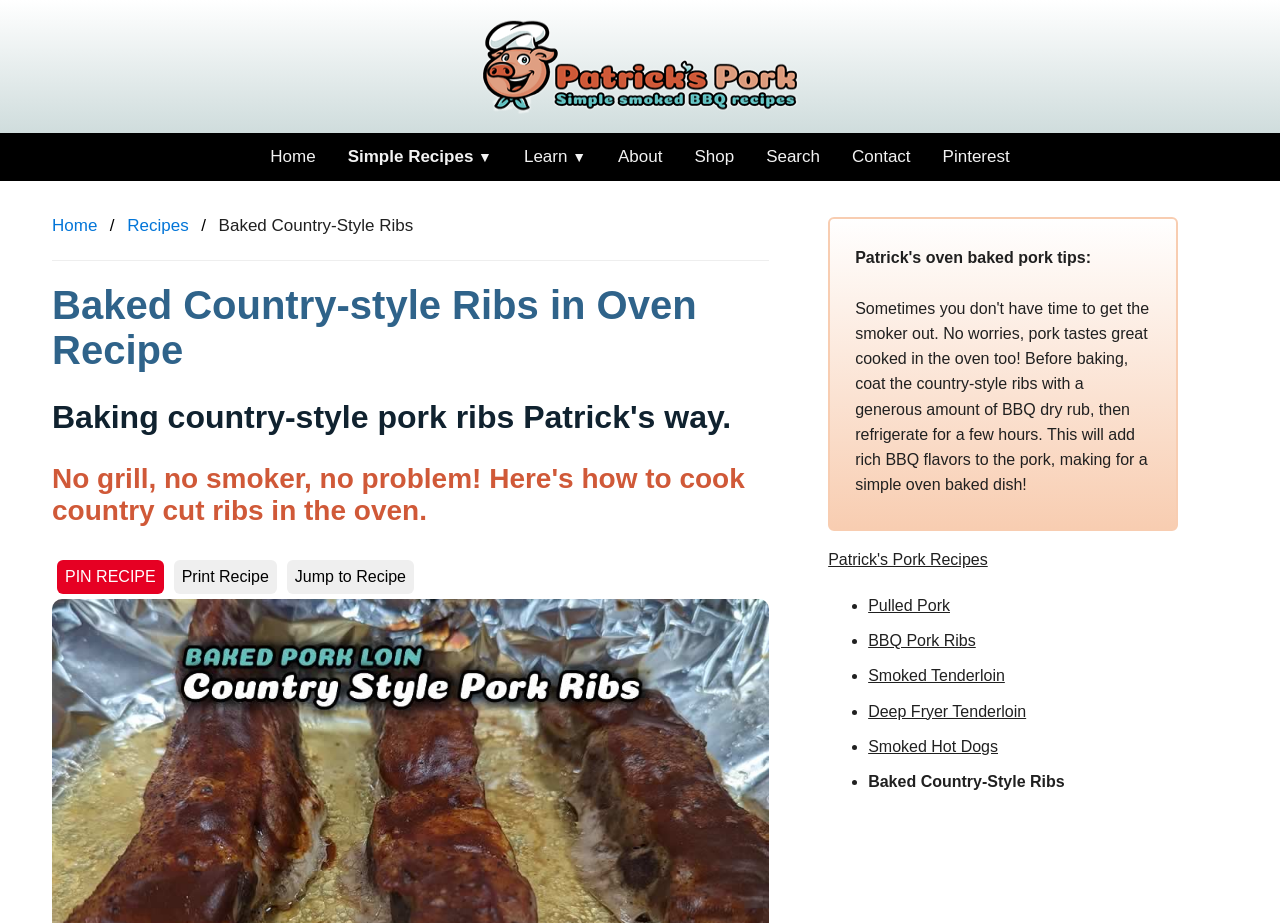Please determine the headline of the webpage and provide its content.

Baked Country-style Ribs in Oven Recipe